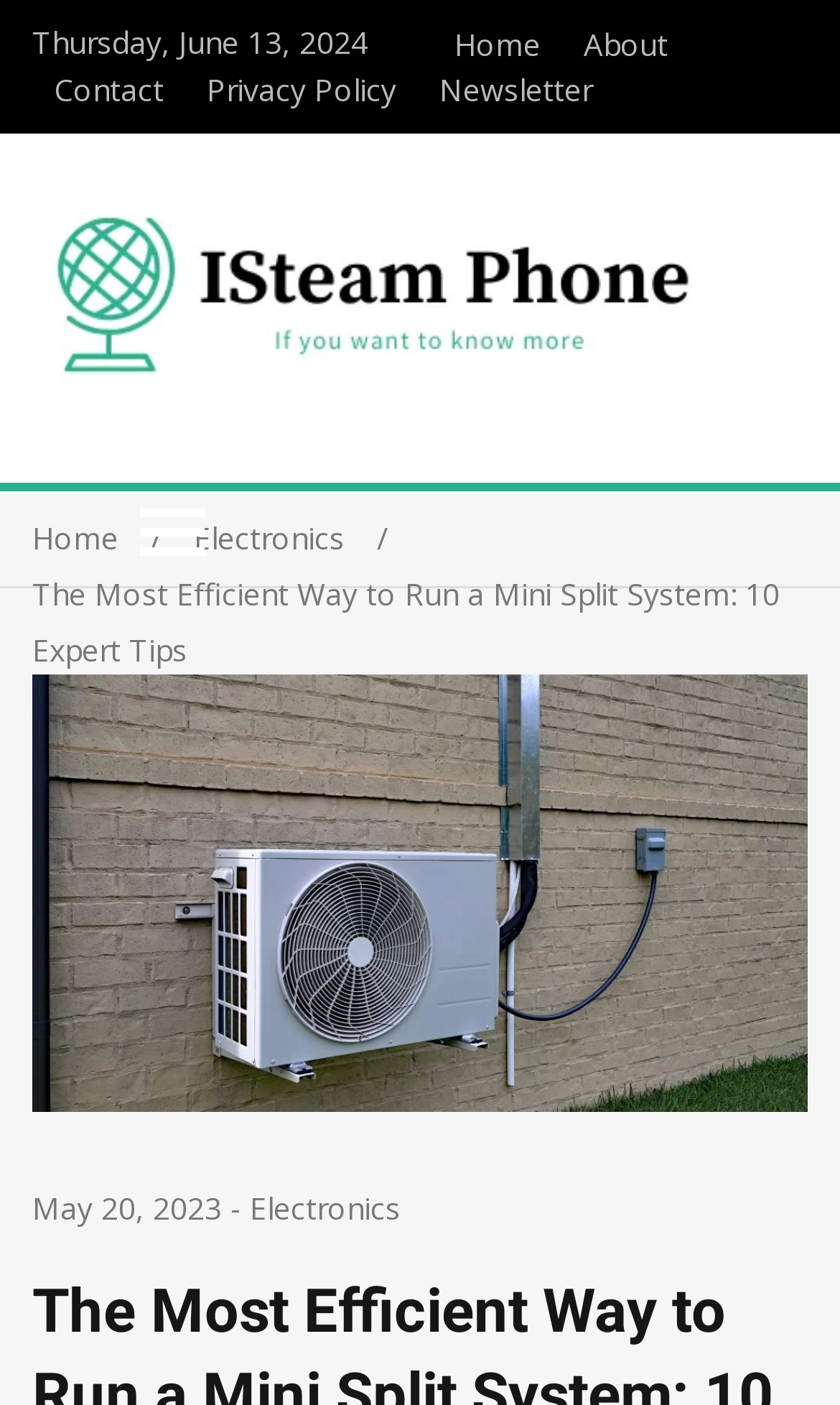What is the date of the latest article?
Examine the image and provide an in-depth answer to the question.

I found the date of the latest article by looking at the 'Breadcrumbs' navigation section, where I saw a link with the text 'May 20, 2023'.